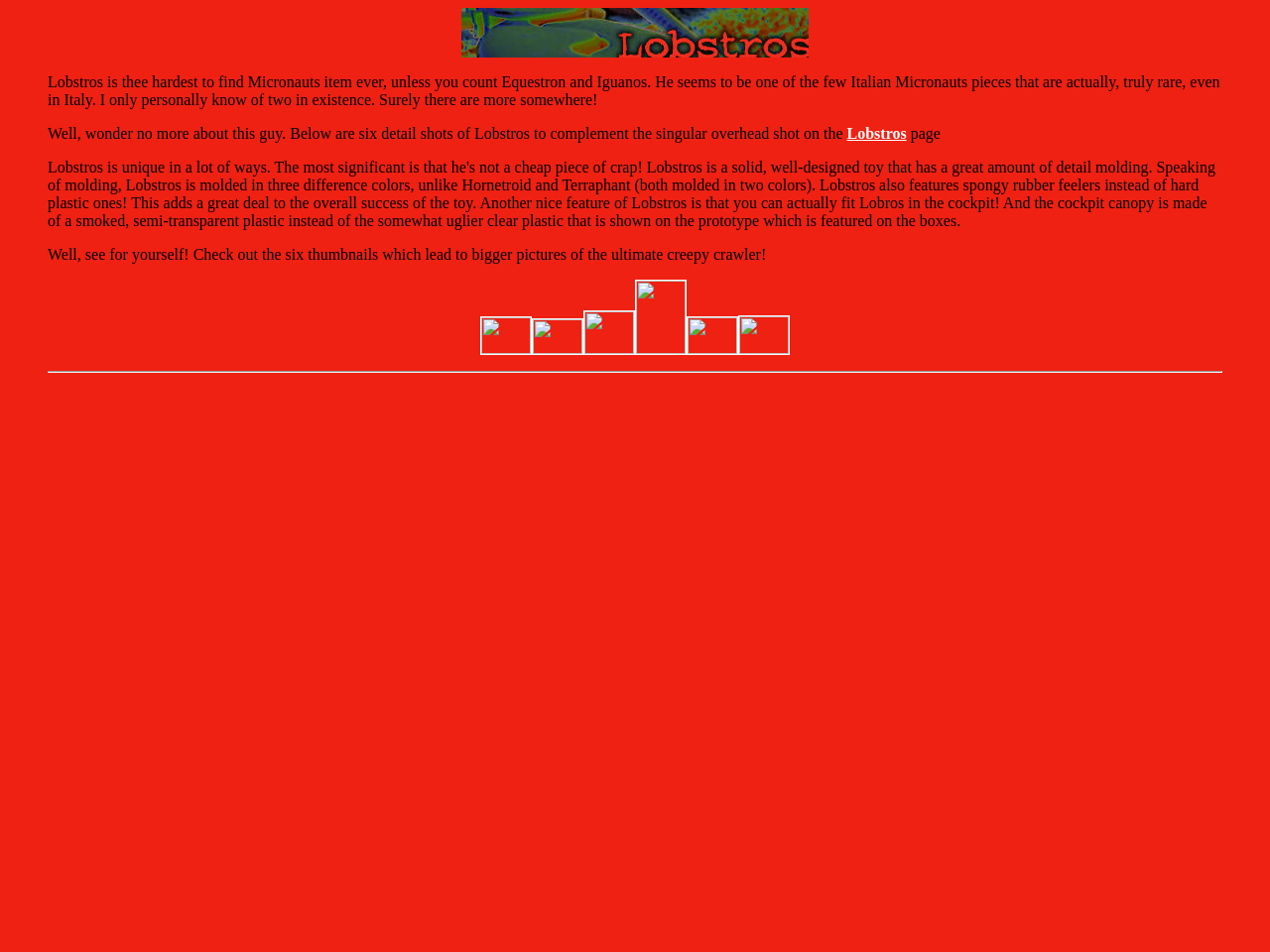Bounding box coordinates are specified in the format (top-left x, top-left y, bottom-right x, bottom-right y). All values are floating point numbers bounded between 0 and 1. Please provide the bounding box coordinate of the region this sentence describes: Lobstros

[0.667, 0.131, 0.714, 0.149]